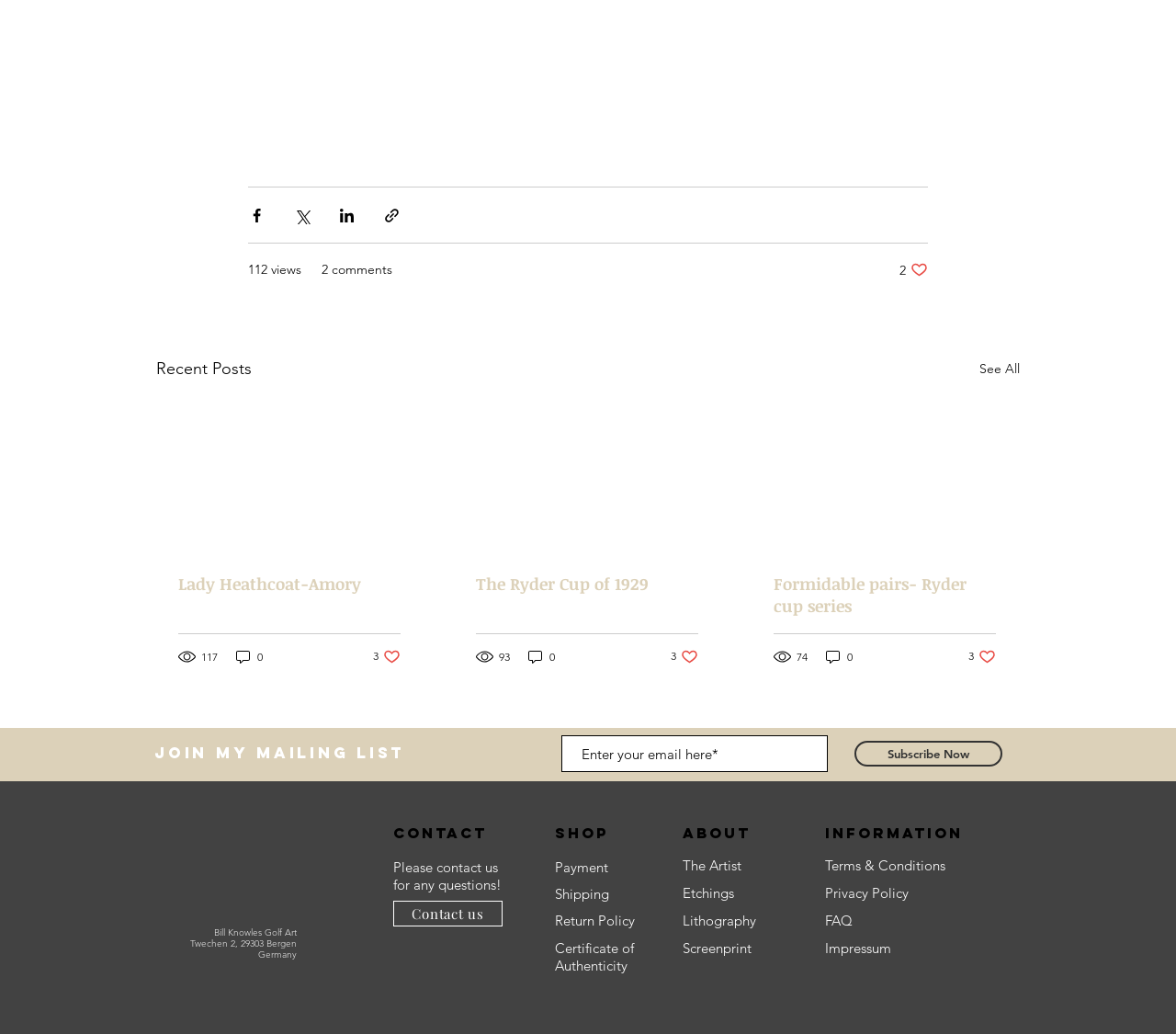Pinpoint the bounding box coordinates of the element to be clicked to execute the instruction: "View recent posts".

[0.133, 0.344, 0.214, 0.37]